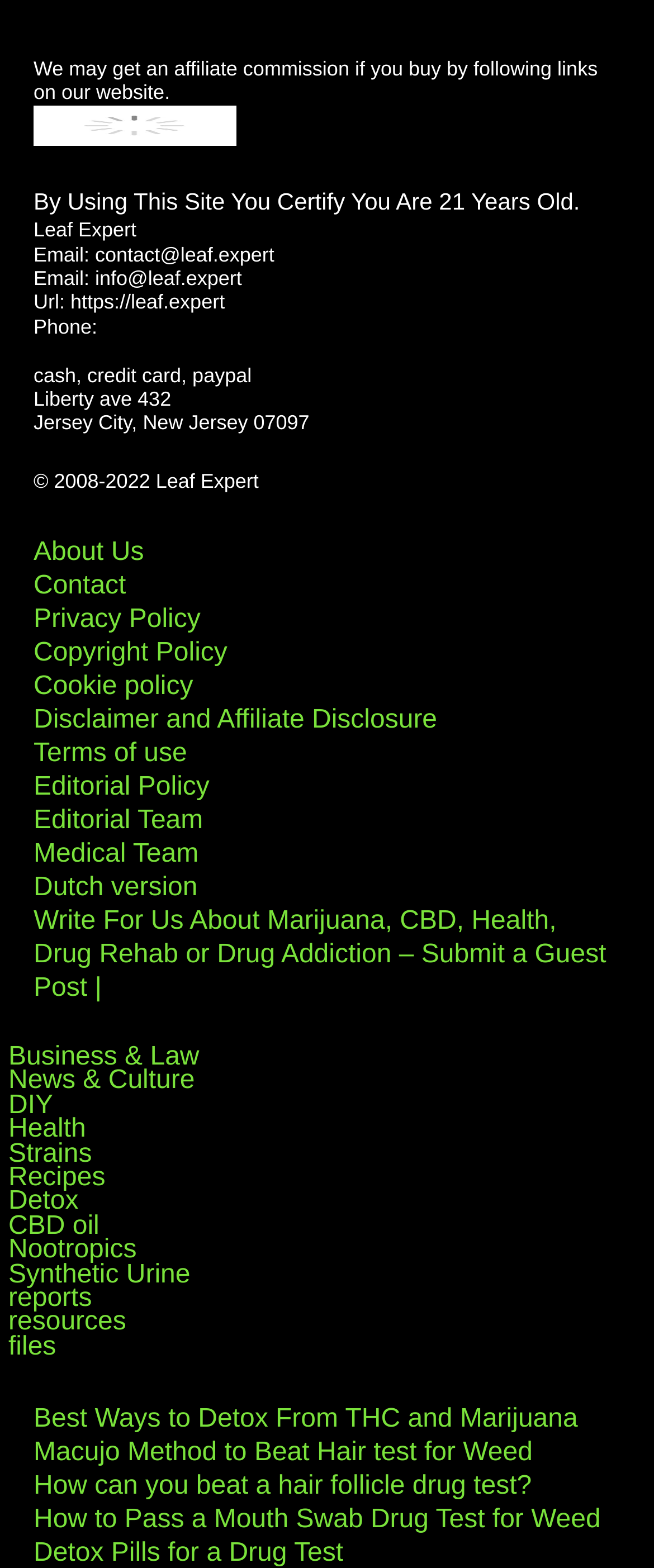What is the contact email address?
Answer the question with a single word or phrase derived from the image.

contact@leaf.expert